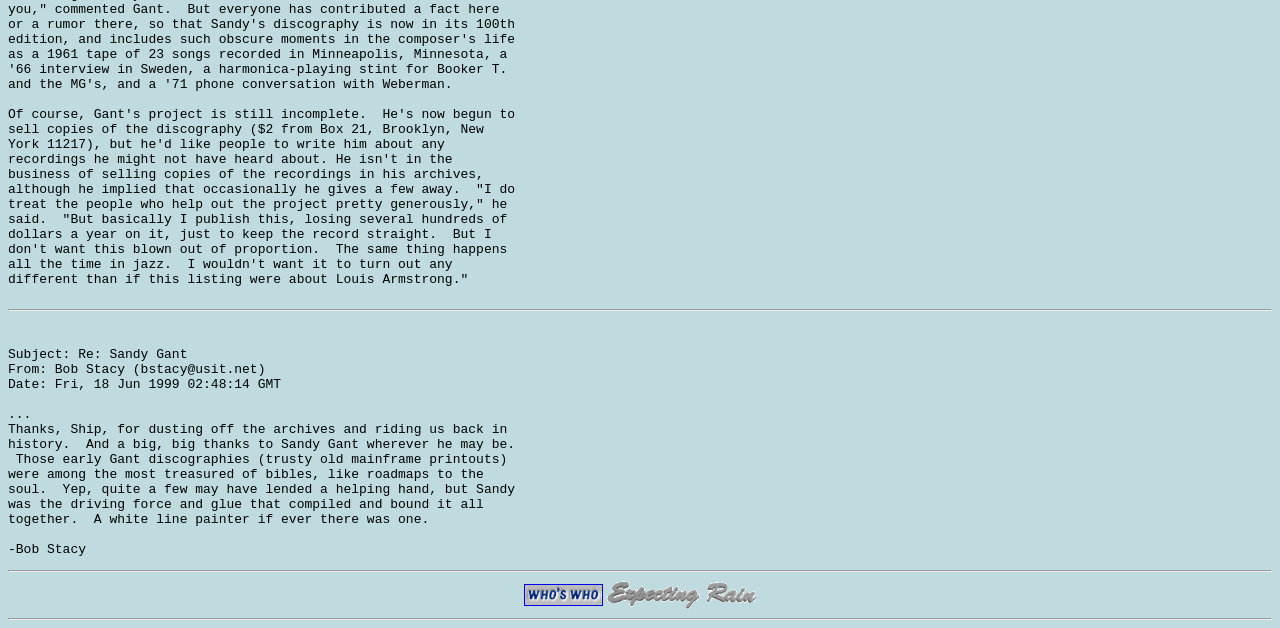Refer to the image and offer a detailed explanation in response to the question: What is the subject of the email?

I found the subject of the email by looking at the StaticText element with the OCR text 'Subject: Re: Sandy Gant...' which indicates the subject of the email.